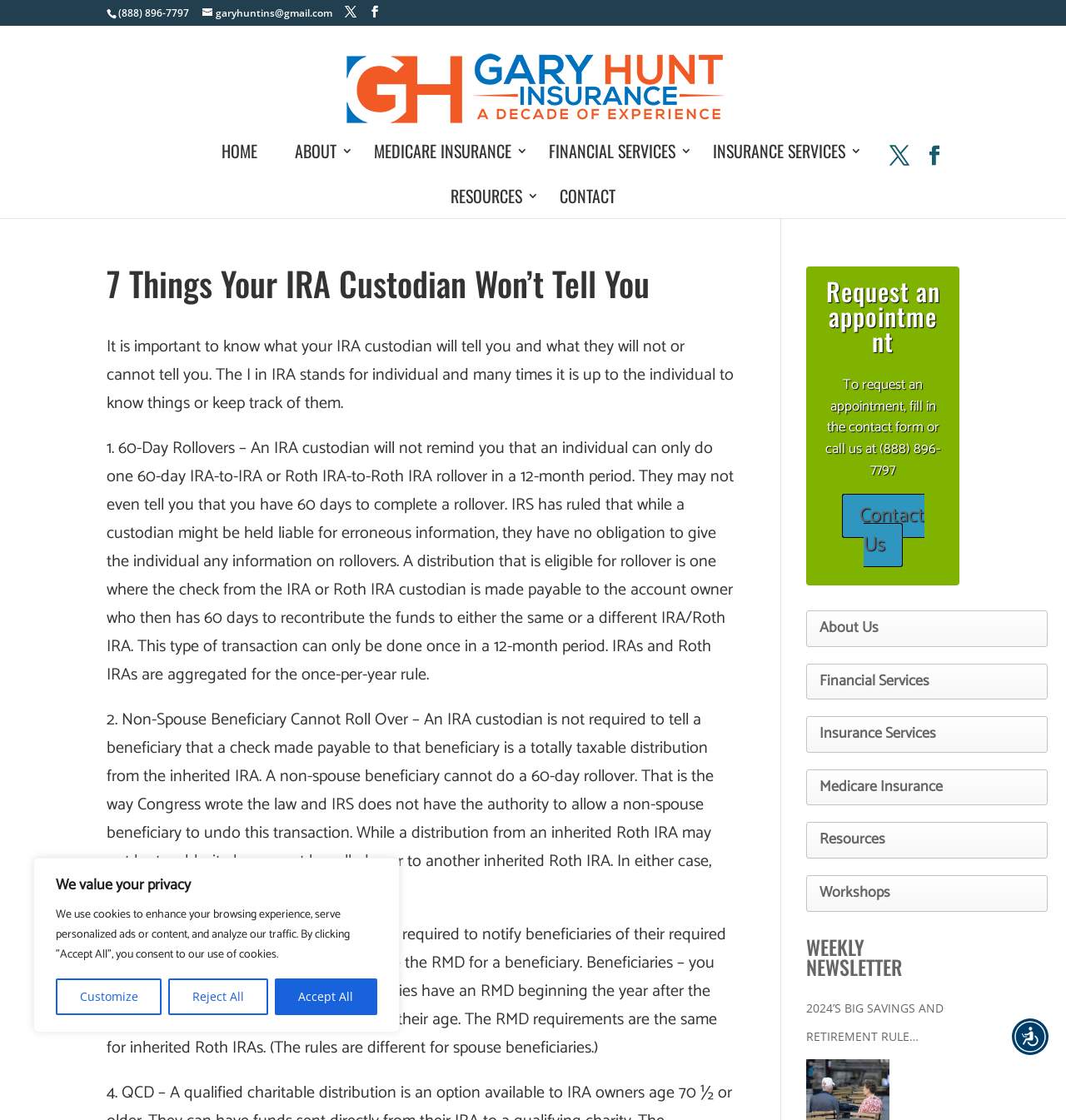Please find the bounding box coordinates (top-left x, top-left y, bottom-right x, bottom-right y) in the screenshot for the UI element described as follows: name="s" placeholder="Search …" title="Search for:"

[0.221, 0.023, 0.797, 0.024]